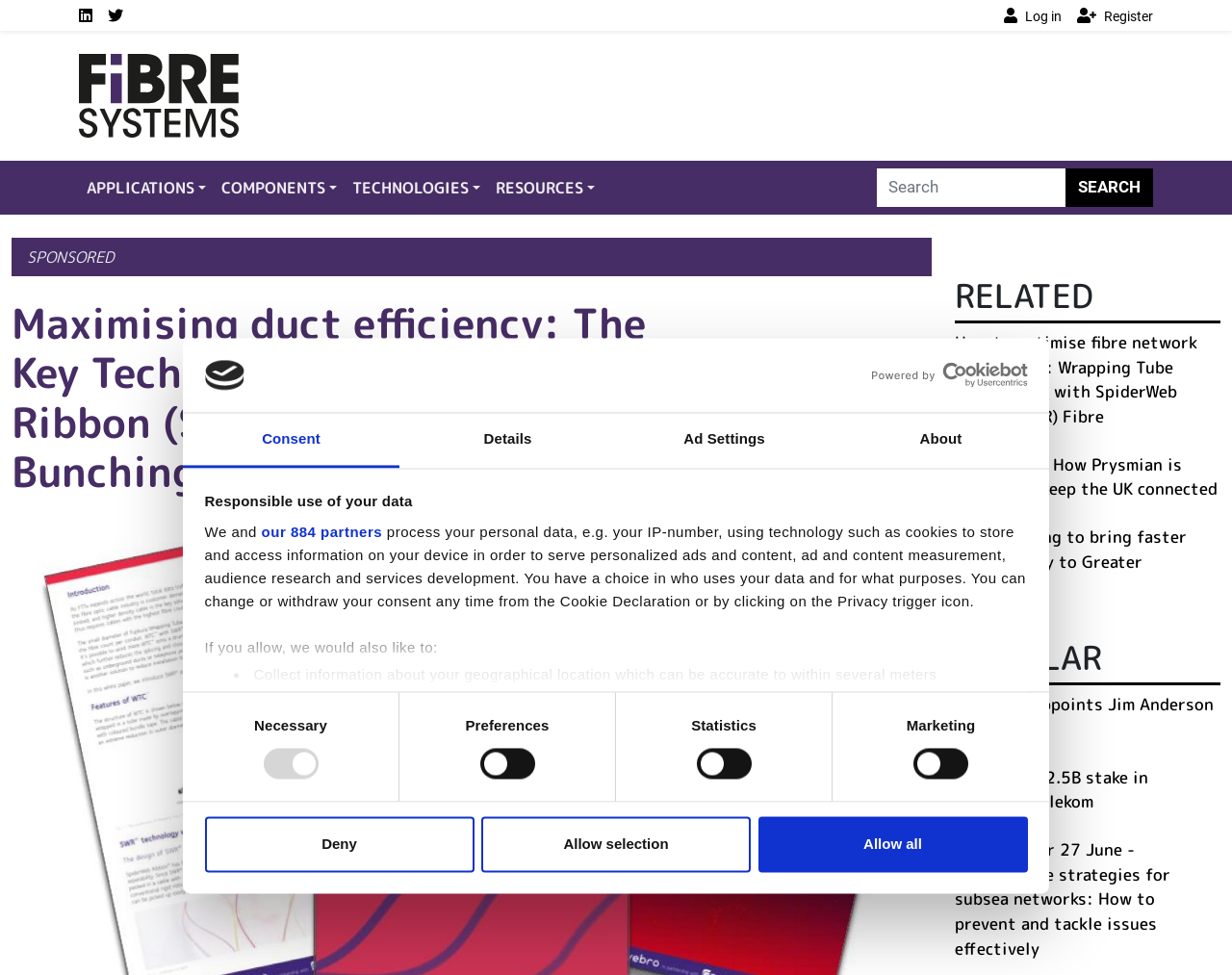Bounding box coordinates are specified in the format (top-left x, top-left y, bottom-right x, bottom-right y). All values are floating point numbers bounded between 0 and 1. Please provide the bounding box coordinate of the region this sentence describes: Powered by Cookiebot

[0.697, 0.372, 0.834, 0.398]